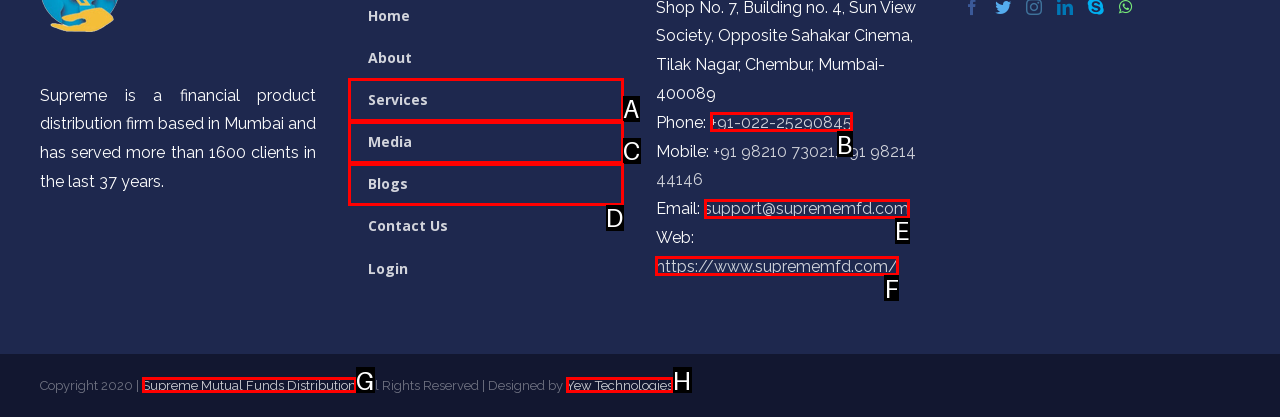Which option should be clicked to complete this task: Visit the website
Reply with the letter of the correct choice from the given choices.

F